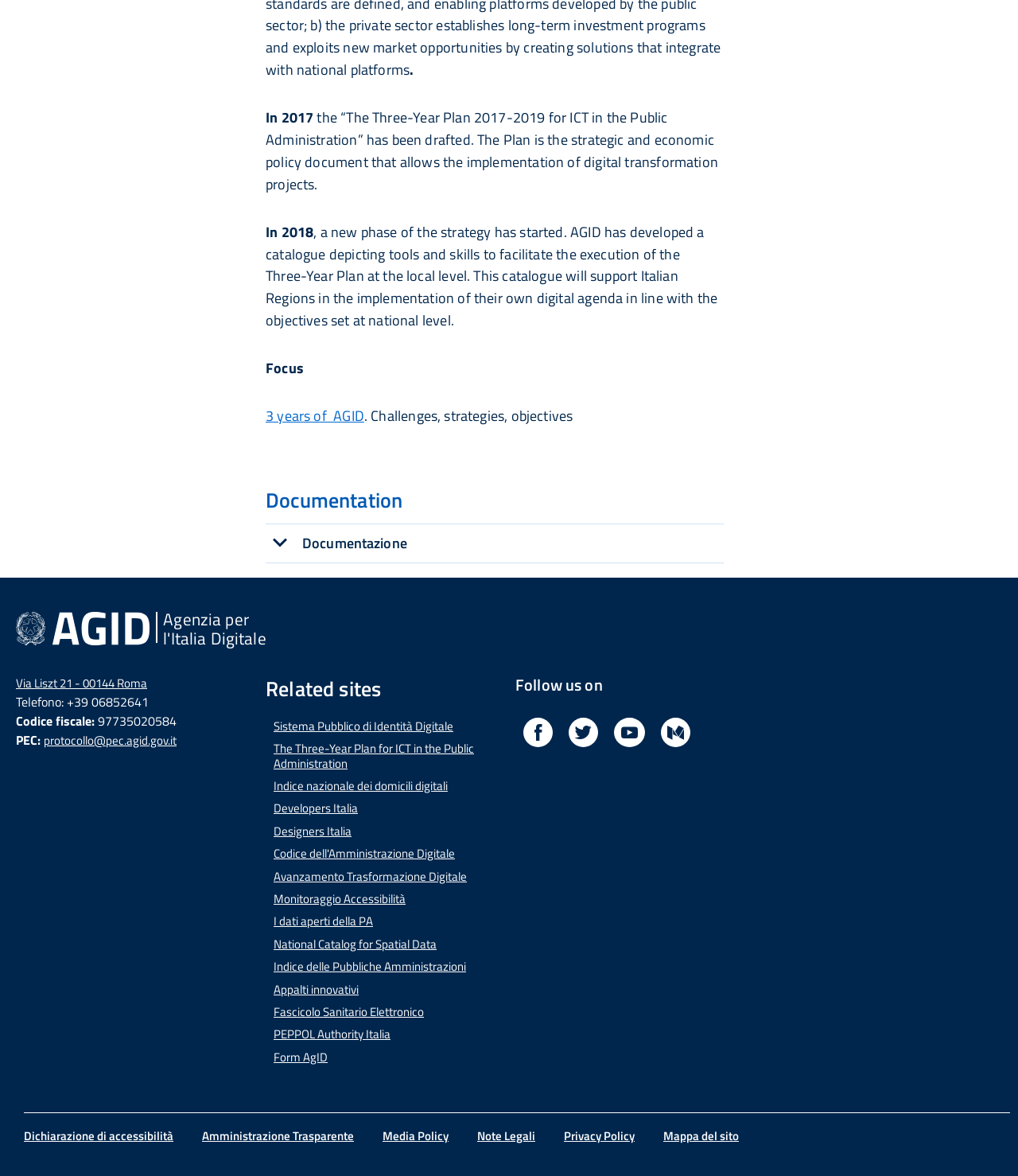What is the name of the section that lists related websites?
Please analyze the image and answer the question with as much detail as possible.

The answer can be found in the webpage structure, which has a heading 'Related sites' followed by a list of links to related websites.